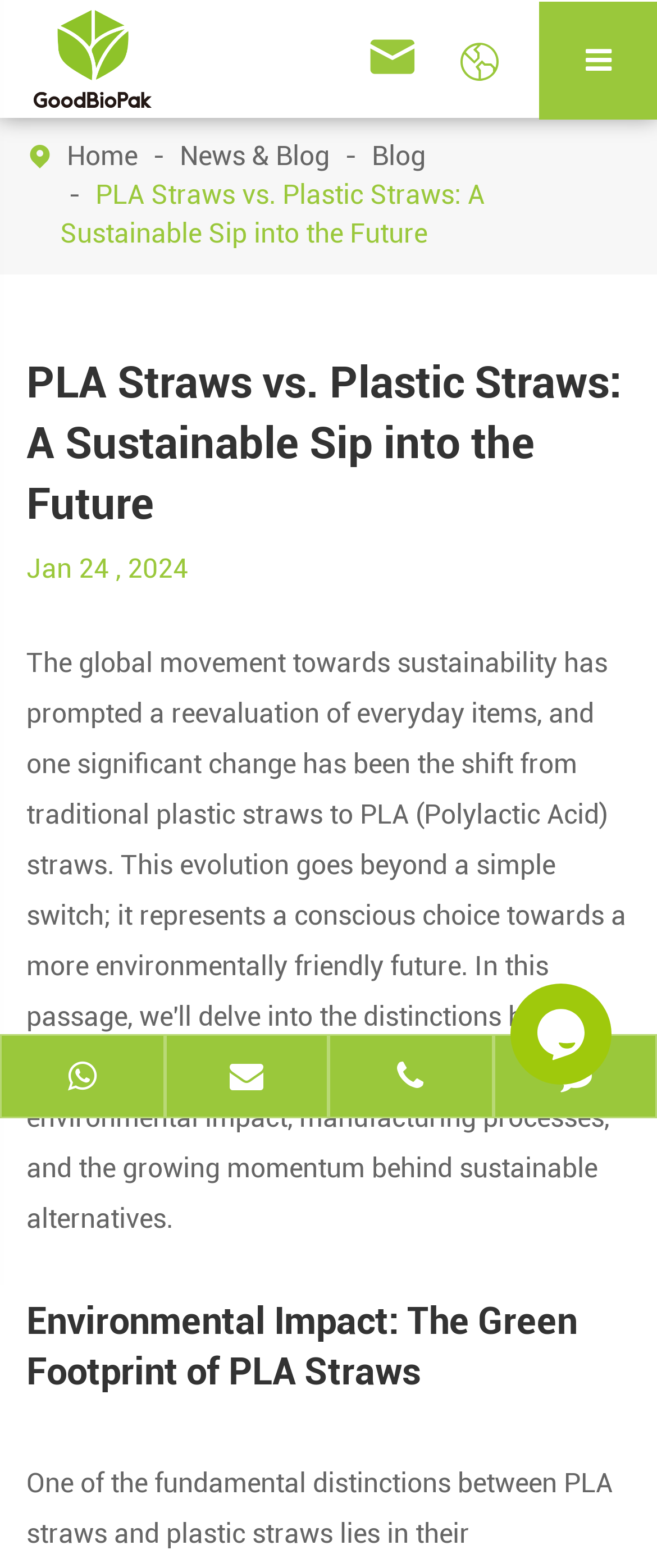Answer the question below with a single word or a brief phrase: 
Is there a chat widget on the webpage?

Yes